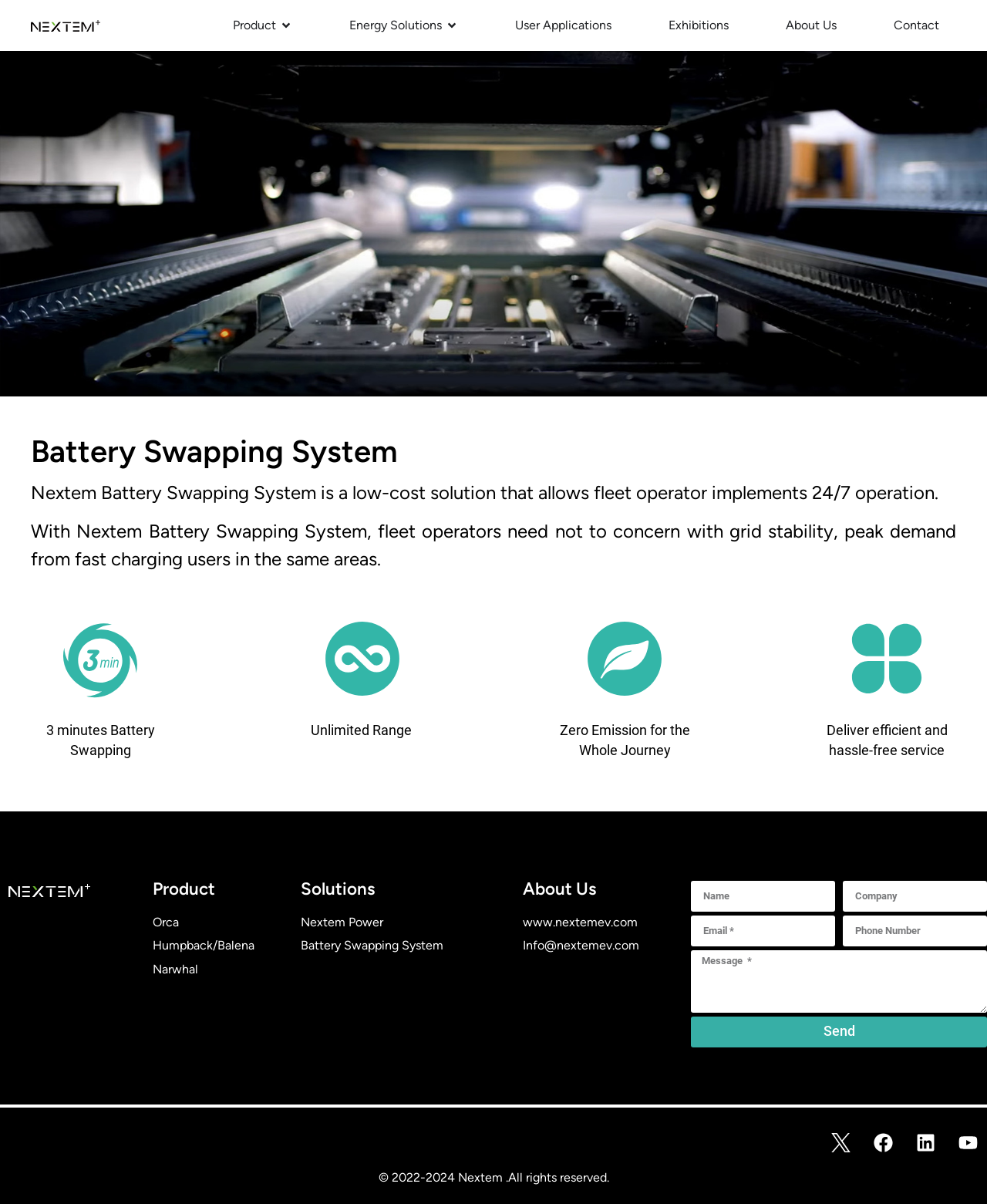Please identify the bounding box coordinates of the element's region that I should click in order to complete the following instruction: "Enter name in the input field". The bounding box coordinates consist of four float numbers between 0 and 1, i.e., [left, top, right, bottom].

[0.7, 0.731, 0.846, 0.757]